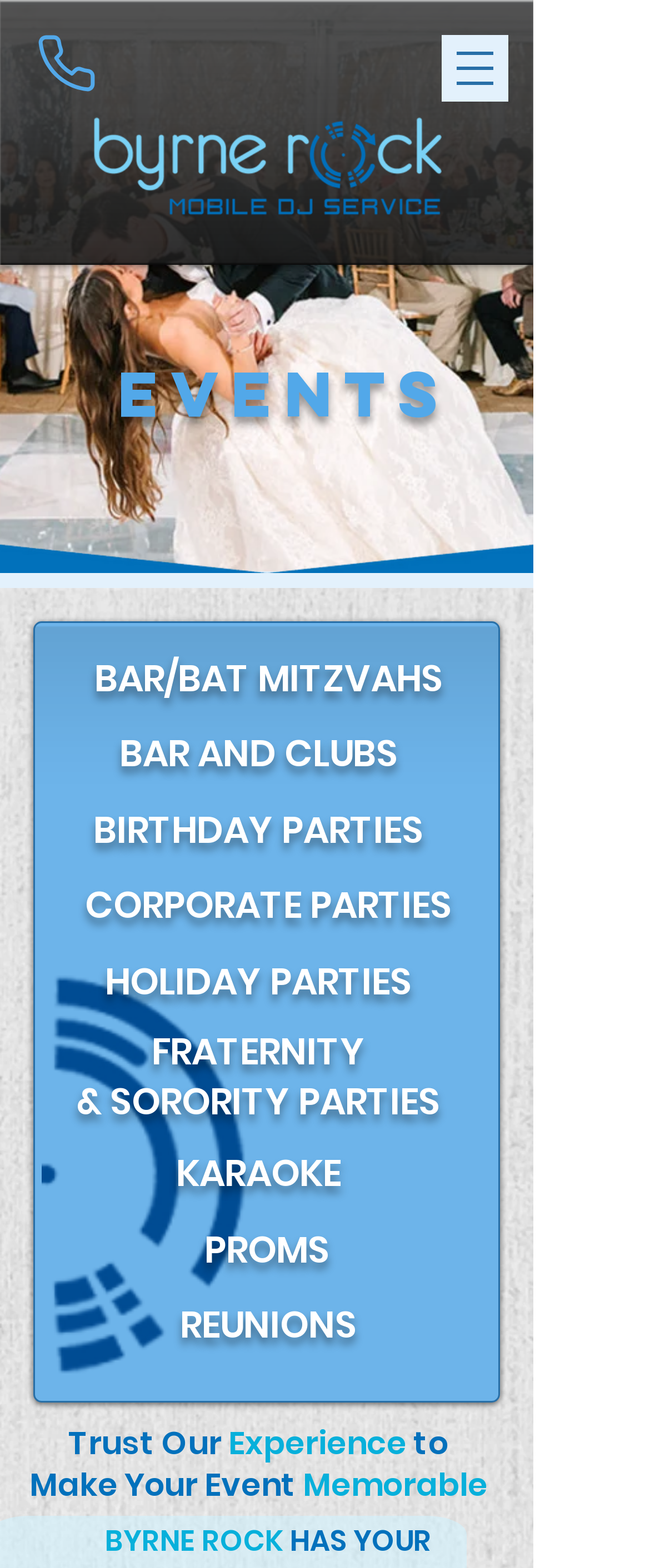Describe all the significant parts and information present on the webpage.

The webpage is about Byrne Rock Mobile DJ, a versatile DJ service for various events. At the top, there is a navigation menu button on the right side, and a phone number link on the left side. Below the navigation menu button, there is a link to "Wedding DJ in Austin" with an accompanying image.

The main content of the webpage is divided into sections, each with a heading describing a type of event that the DJ service can cater to. These sections are arranged vertically, with the "EVENTS" heading at the top, followed by "BAR/BAT MITZVAHS", "BAR AND CLUBS", "BIRTHDAY PARTIES", "CORPORATE PARTIES", "HOLIDAY PARTIES", "FRATERNITY & SORORITY PARTIES", "KARAOKE", "PROMS", and "REUNIONS". 

On the left side of the "CORPORATE PARTIES" section, there is an image of a blue disc logo. At the bottom of the page, there is a heading that reads "Trust Our Experience to Make Your Event Memorable". Overall, the webpage provides a list of events that Byrne Rock Mobile DJ can provide services for, with a brief description and an image for the "Wedding DJ in Austin" service.